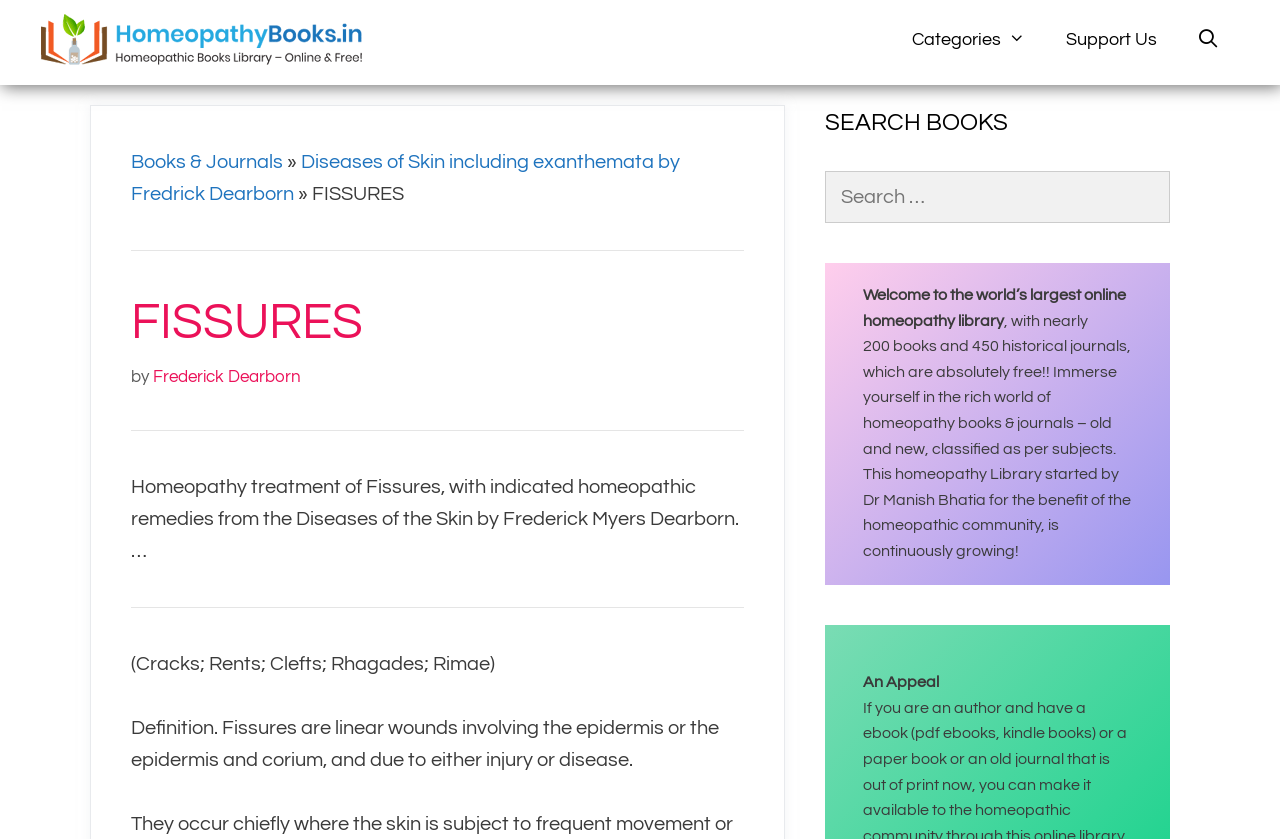Create a detailed narrative of the webpage’s visual and textual elements.

The webpage is about homeopathy treatment of Fissures, with a focus on the book "Diseases of the Skin including exanthemata by Fredrick Dearborn". At the top, there is a banner with a link to "HomeopathyBooks.in" and an image of the same. Below the banner, there is a primary navigation menu with links to "Categories", "Support Us", and "Open Search Bar".

On the left side, there is a breadcrumbs navigation menu that shows the hierarchy of the current page, with links to "Books & Journals" and "Diseases of Skin including exanthemata by Fredrick Dearborn". Below the breadcrumbs, there is a header section with a heading "FISSURES" and a subheading "by Frederick Dearborn". 

The main content of the page starts with a paragraph describing the homeopathy treatment of Fissures, followed by a definition of Fissures. There are two complementary sections on the right side, one with a search box and a heading "SEARCH BOOKS", and another with a welcome message and an appeal.

There are a total of 3 images on the page, one in the banner and two separators that are used to divide the content into sections. The overall layout is organized, with clear headings and concise text.